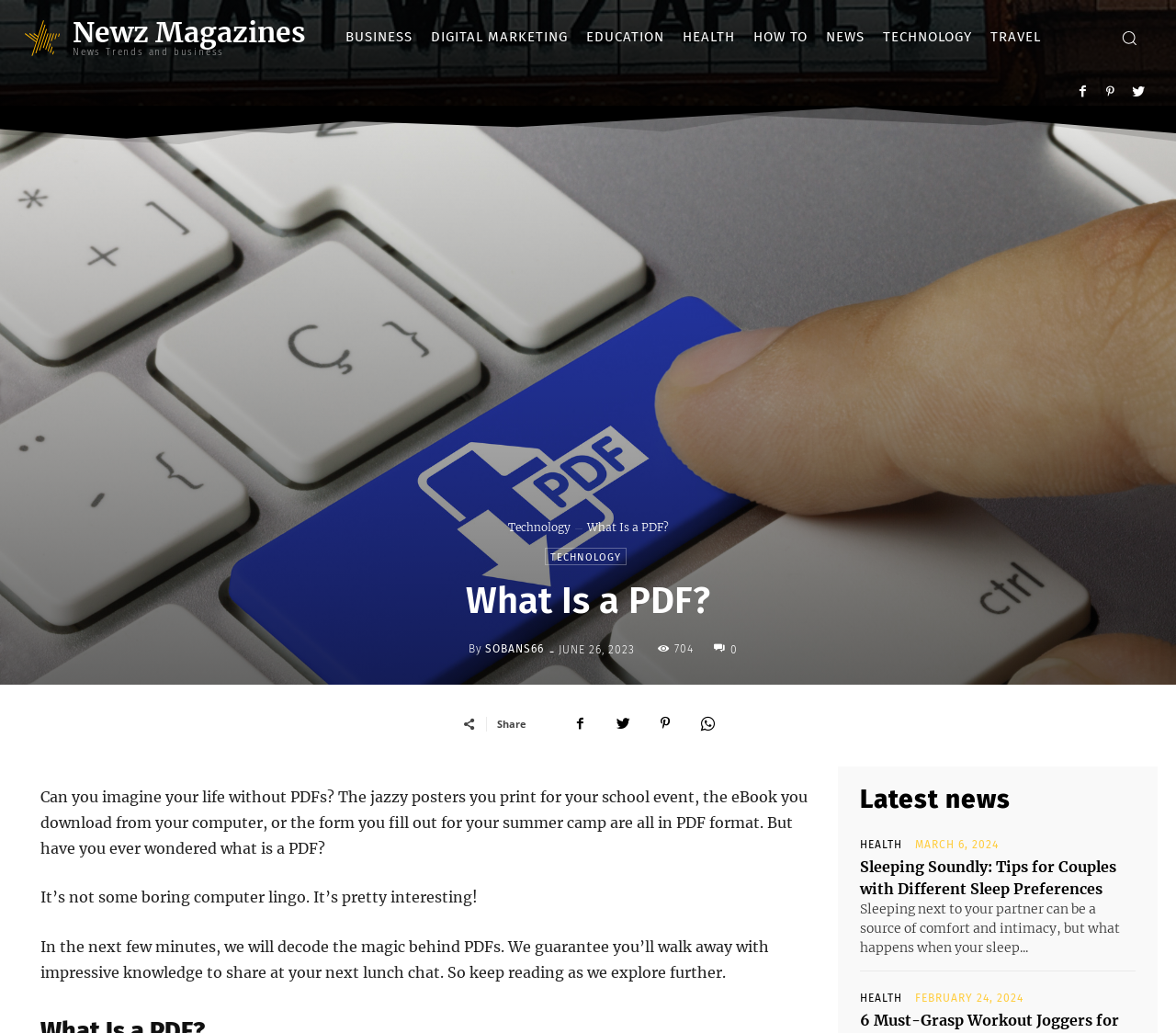Refer to the screenshot and answer the following question in detail:
What is the author of the article 'What Is a PDF?'?

The author of the article can be determined by the link 'SOBANS66' below the article title, which indicates that the author is SOBANS66.